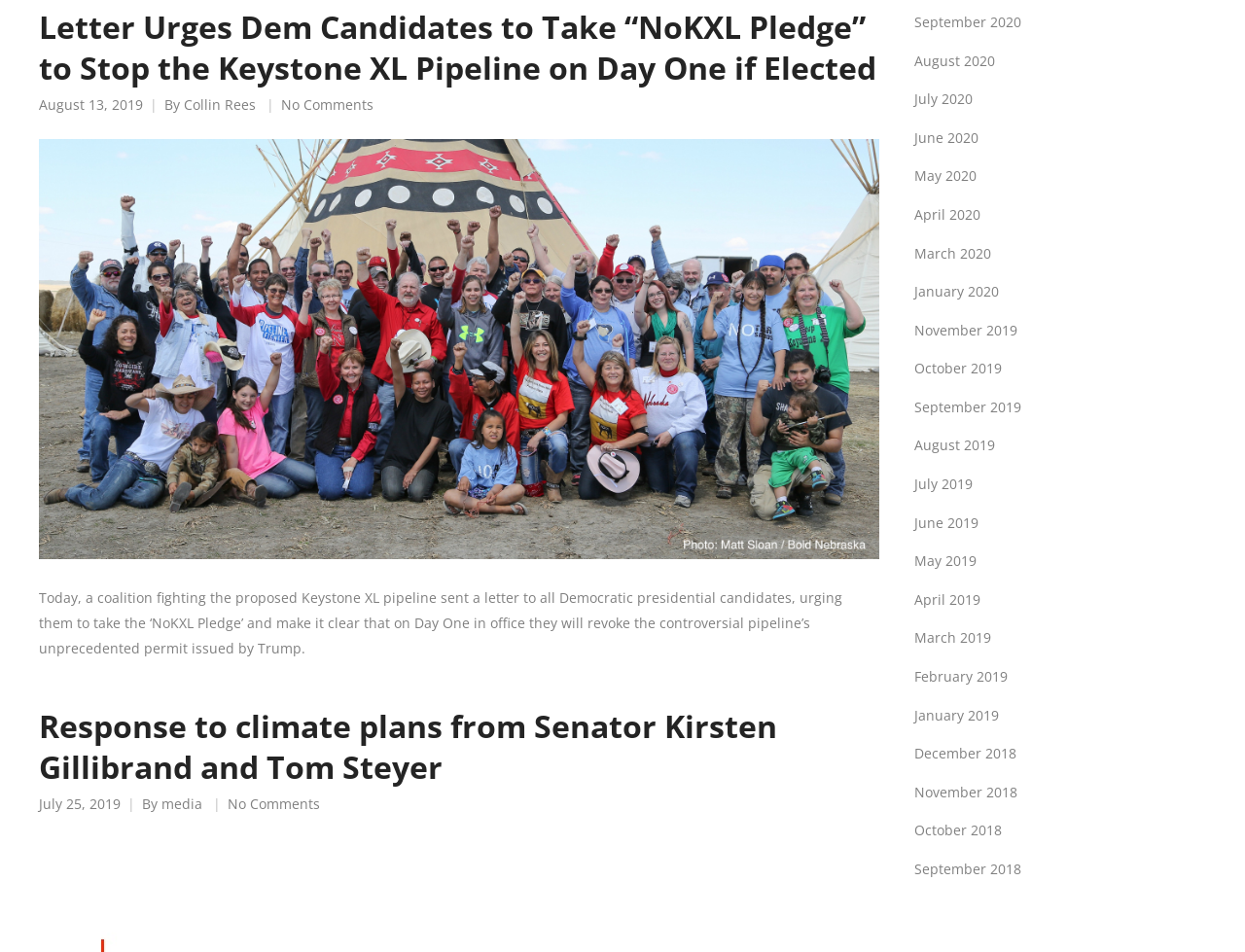Identify the bounding box coordinates of the section to be clicked to complete the task described by the following instruction: "Browse articles from August 2019". The coordinates should be four float numbers between 0 and 1, formatted as [left, top, right, bottom].

[0.734, 0.458, 0.799, 0.477]